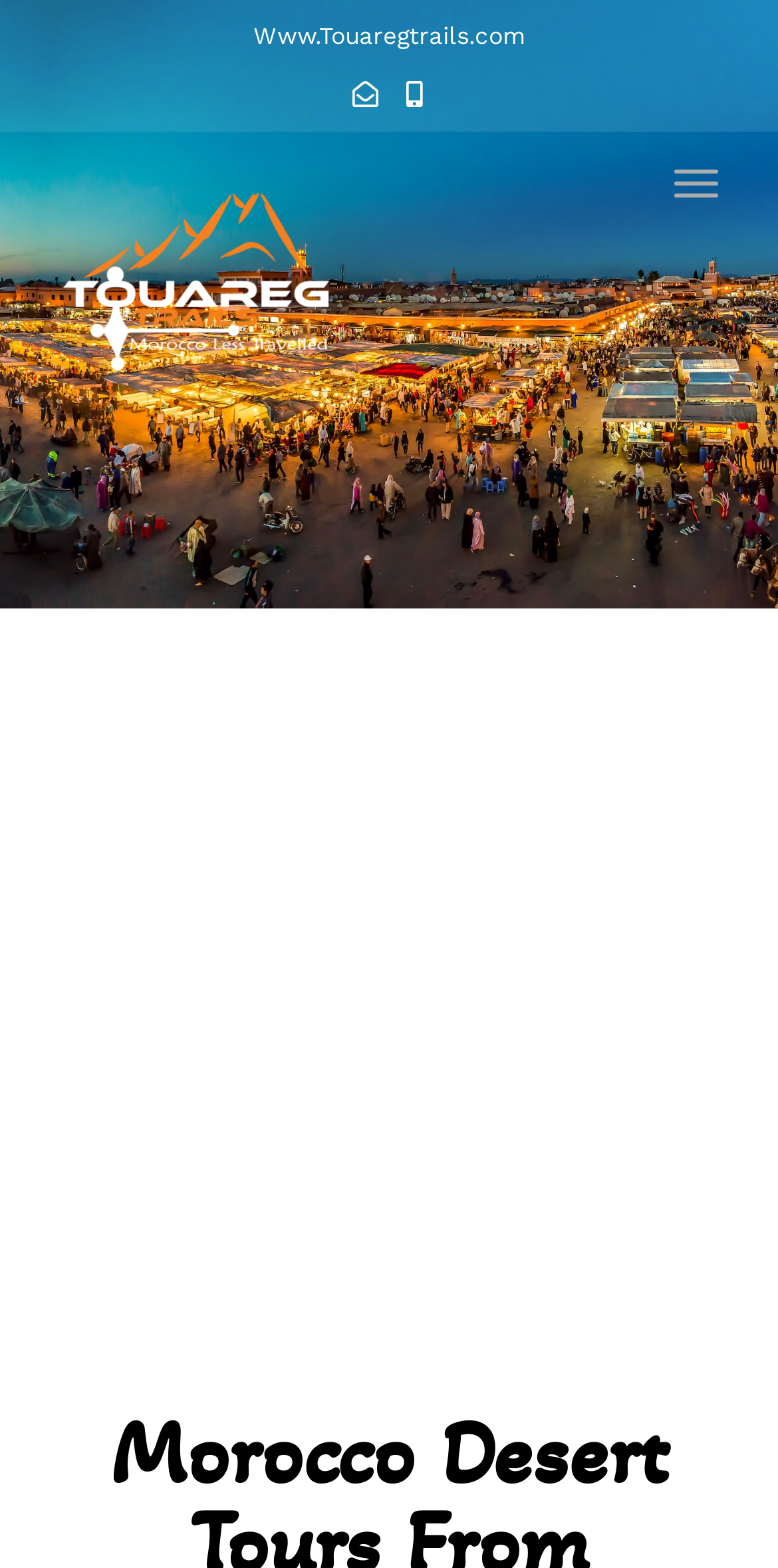For the following element description, predict the bounding box coordinates in the format (top-left x, top-left y, bottom-right x, bottom-right y). All values should be floating point numbers between 0 and 1. Description: View on Artsy

None